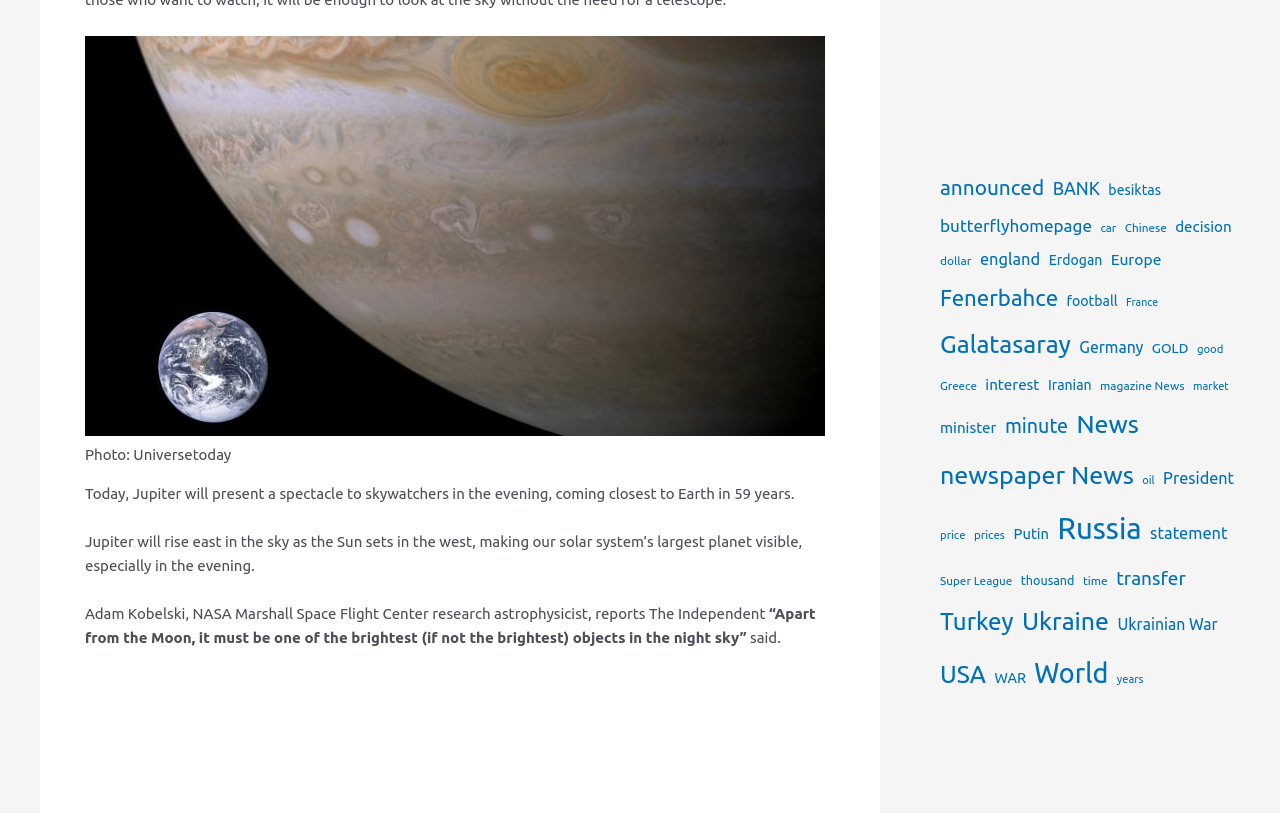How many items are related to 'Russia'?
Please provide a single word or phrase as your answer based on the screenshot.

348 items